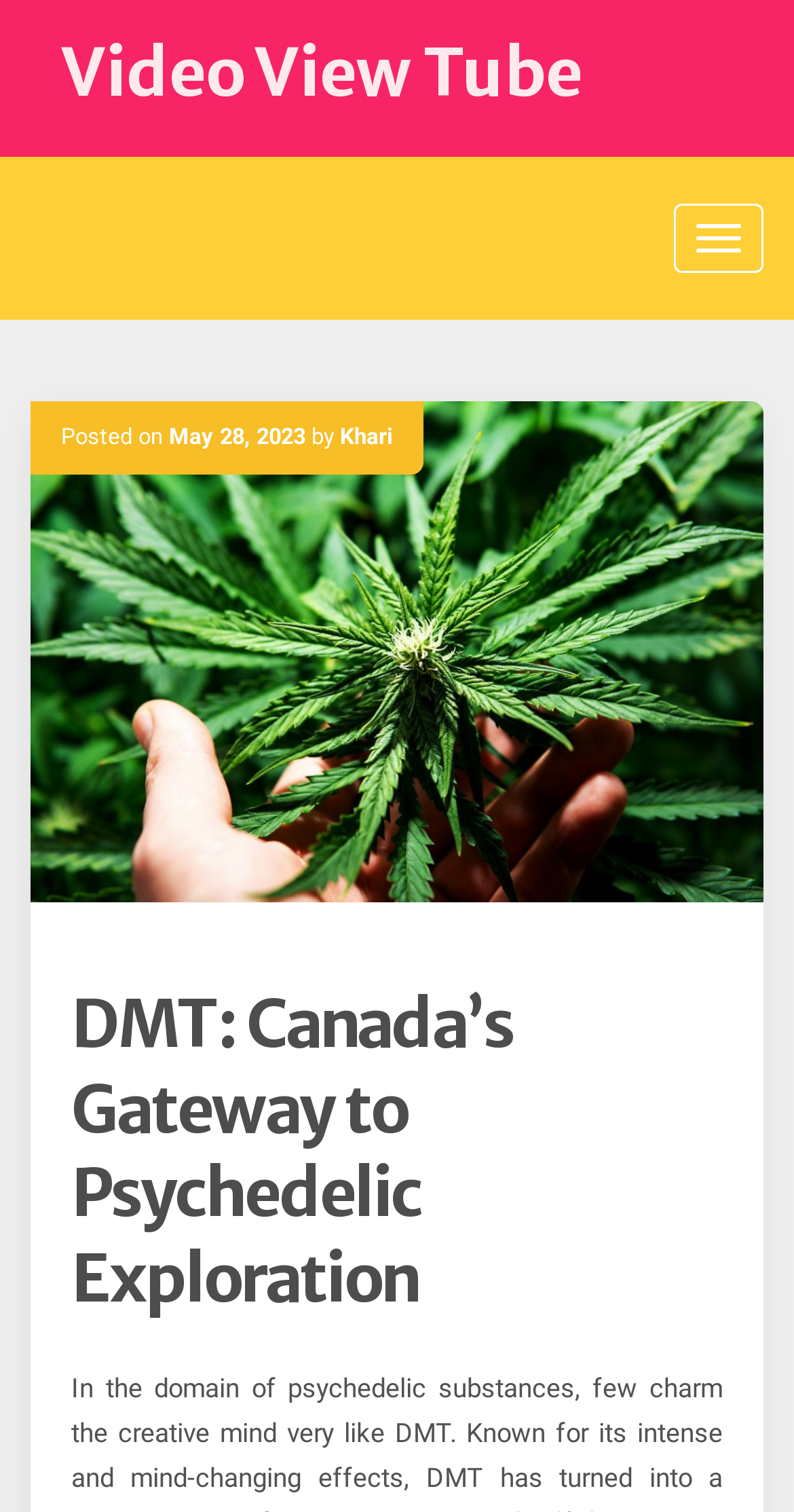What is the bounding box coordinate of the image?
Refer to the screenshot and respond with a concise word or phrase.

[0.038, 0.265, 0.962, 0.597]